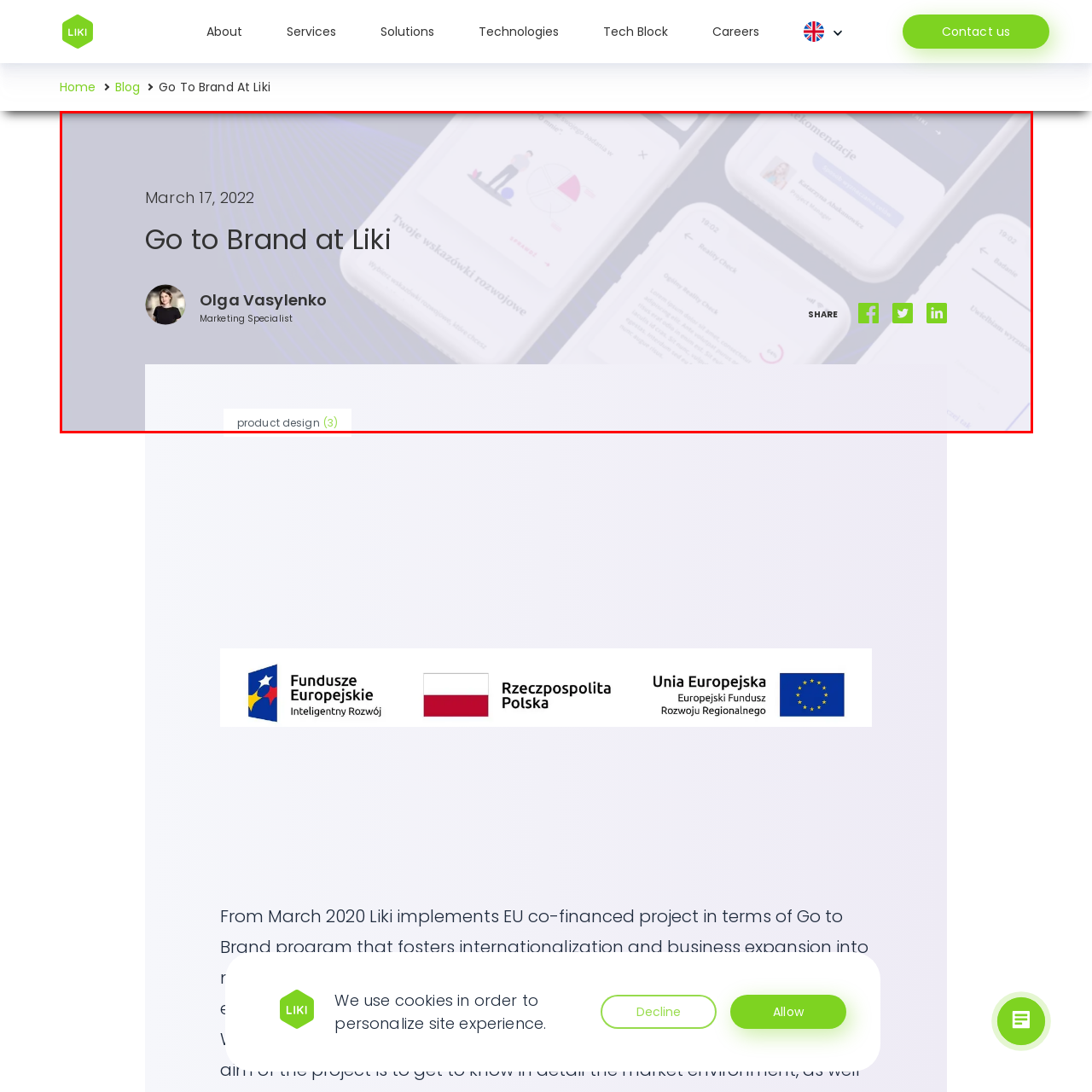Explain in detail what is happening within the highlighted red bounding box in the image.

The image depicts a modern and sleek webpage titled "Go to Brand at Liki," dated March 17, 2022. It features a clean, minimalistic design, predominantly using a light color scheme. The heading stands out prominently at the top, followed by the name and title of the author, Olga Vasylenko, a Marketing Specialist. Below the author information, thematic icons related to product design are displayed, indicating the focus of the content.

In the background, multiple smartphone screens are visible, showcasing graphical representations and data insights, which underline the innovative software services provided by Liki. The layout suggests a user-friendly interface, enhancing engagement. Additionally, social media sharing icons for Facebook, Twitter, and LinkedIn are strategically placed, inviting users to share the content with their networks, emphasizing the tech-savvy nature of the brand.